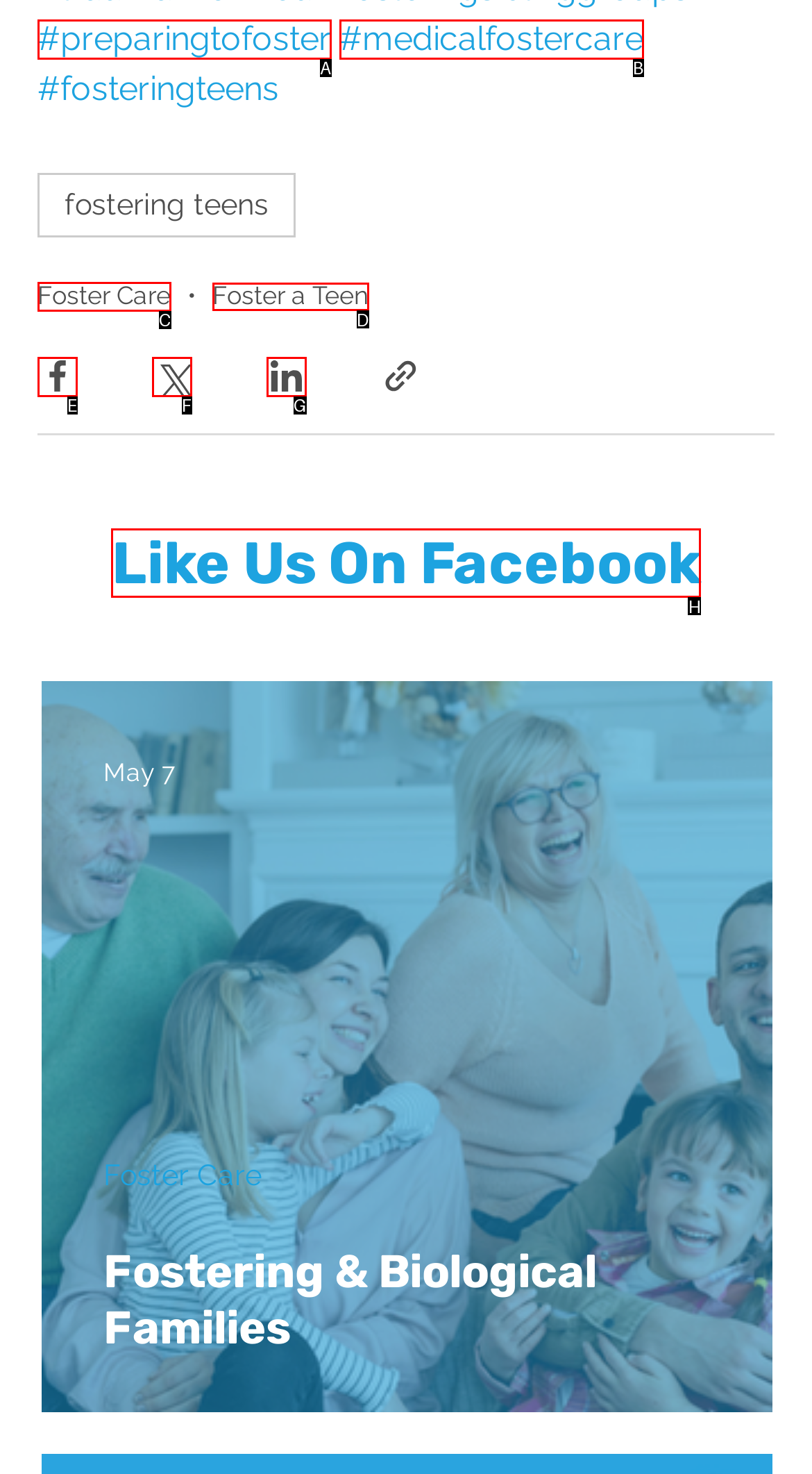Tell me which one HTML element I should click to complete the following instruction: Click on 'Foster a Teen'
Answer with the option's letter from the given choices directly.

D